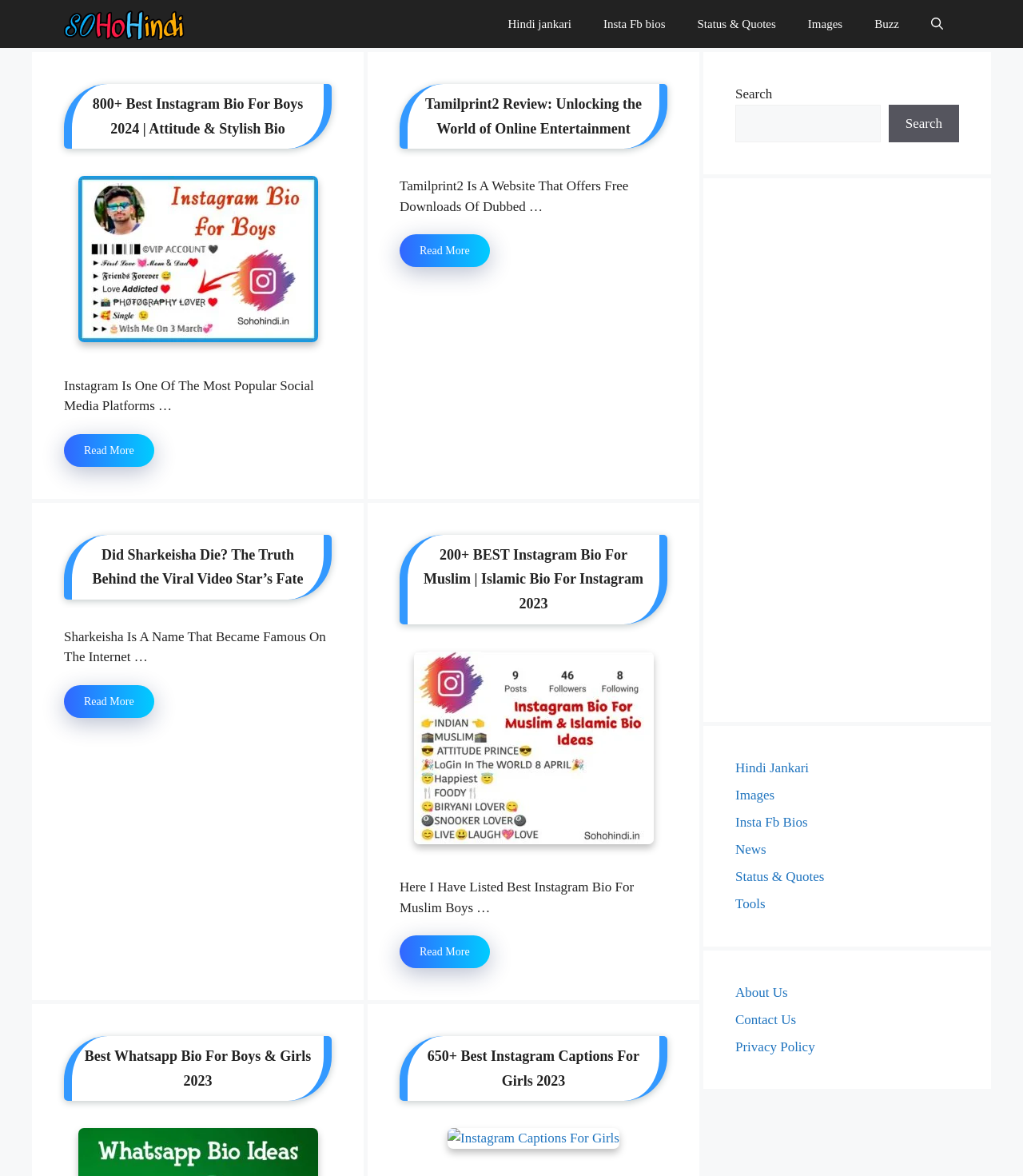Identify the bounding box coordinates of the clickable region to carry out the given instruction: "Search for something".

[0.719, 0.089, 0.861, 0.121]